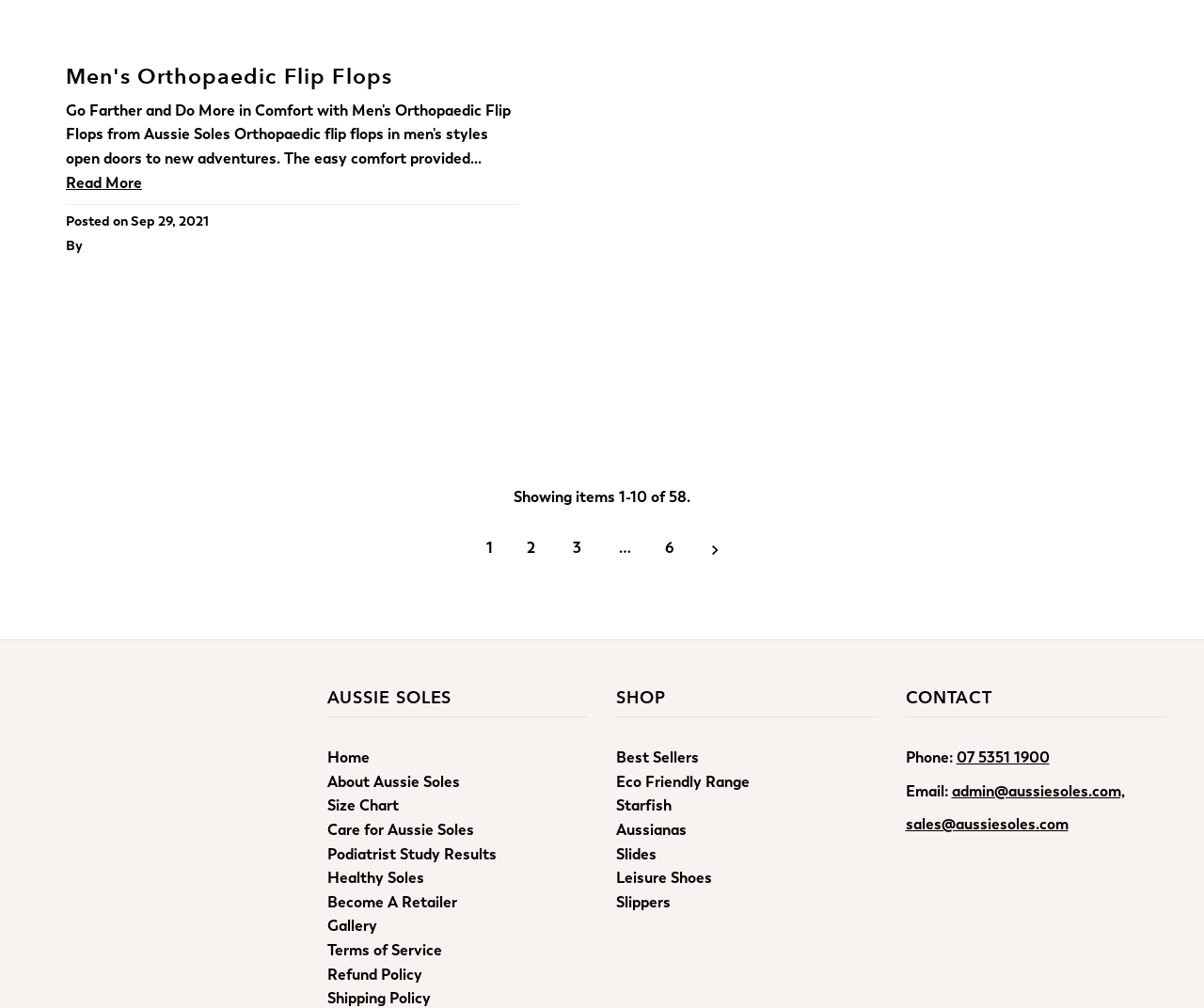Locate the bounding box coordinates of the area where you should click to accomplish the instruction: "Click on the 'Men's Orthopaedic Flip Flops' link".

[0.055, 0.062, 0.326, 0.088]